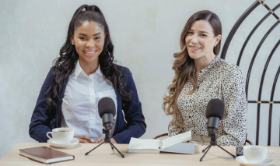Using a single word or phrase, answer the following question: 
What is the object placed beside the women?

A cup of tea